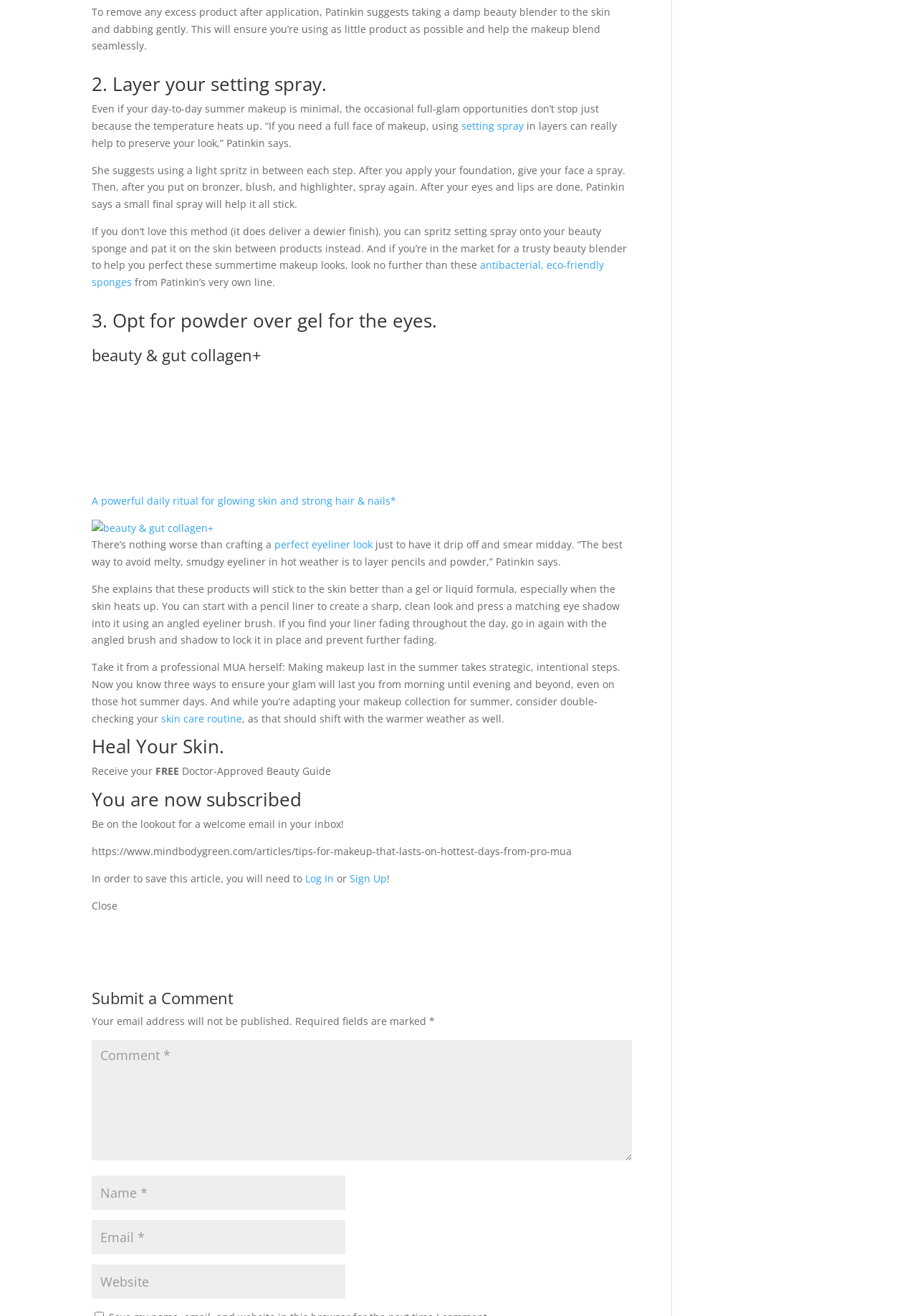What type of eyeliner is recommended for hot weather?
Provide a detailed answer to the question, using the image to inform your response.

The webpage suggests that using pencil and powder eyeliner is the best way to avoid melty, smudgy eyeliner in hot weather. This is because these products will stick to the skin better than a gel or liquid formula, especially when the skin heats up.